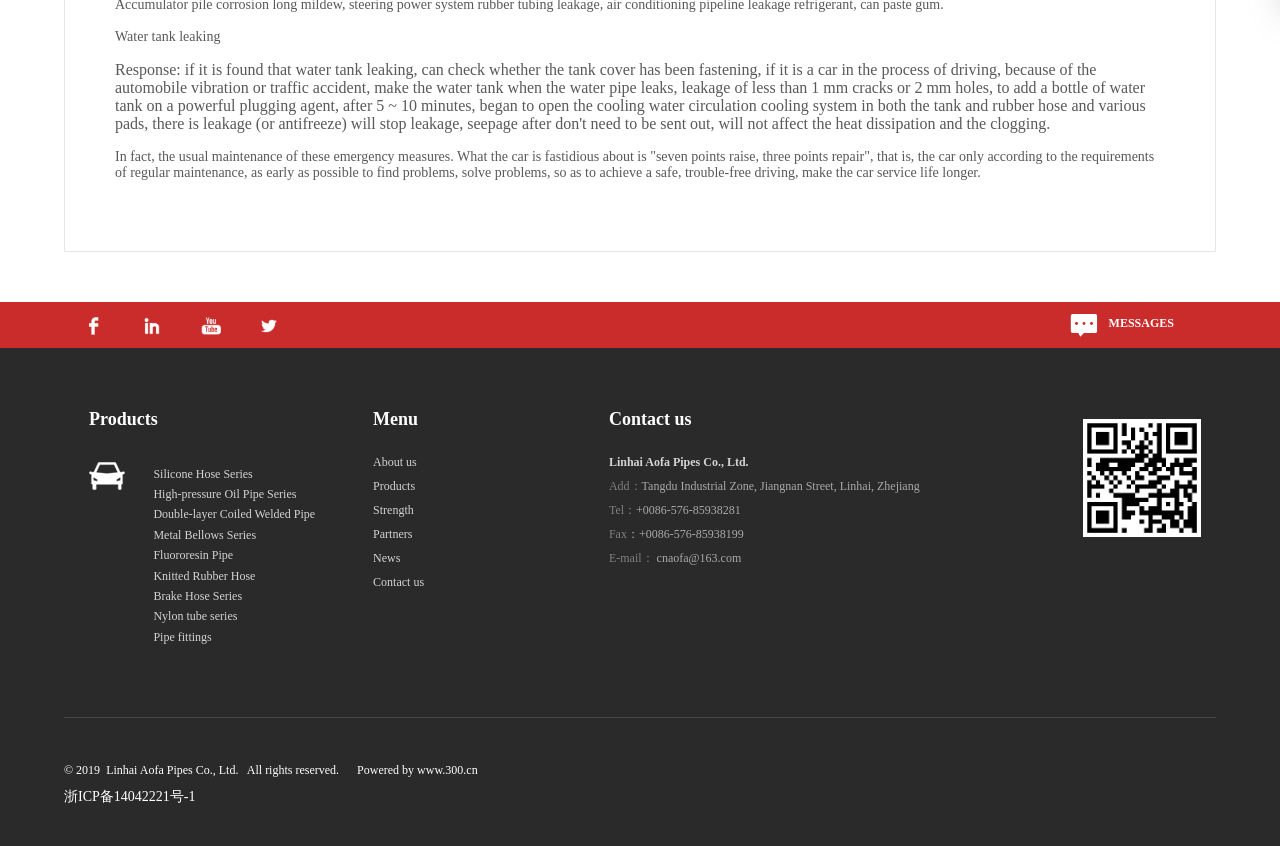Kindly determine the bounding box coordinates for the area that needs to be clicked to execute this instruction: "Learn more about the company's strength".

[0.291, 0.594, 0.323, 0.611]